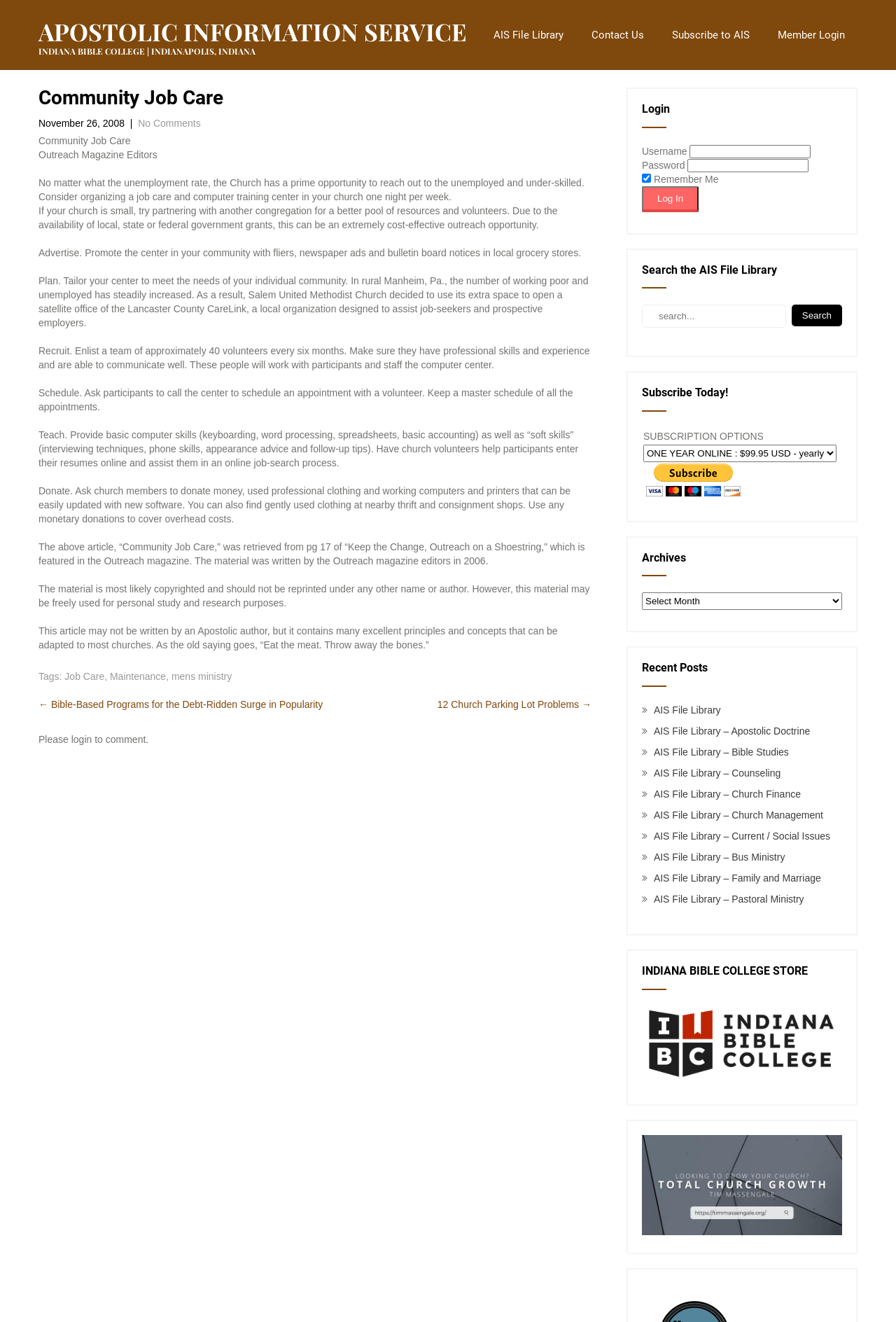What is the topic of the article?
Please answer the question with as much detail and depth as you can.

The topic of the article can be found in the heading section of the webpage, where it is written as 'Community Job Care'. This heading is also repeated in the article content, indicating that it is the main topic of the article.